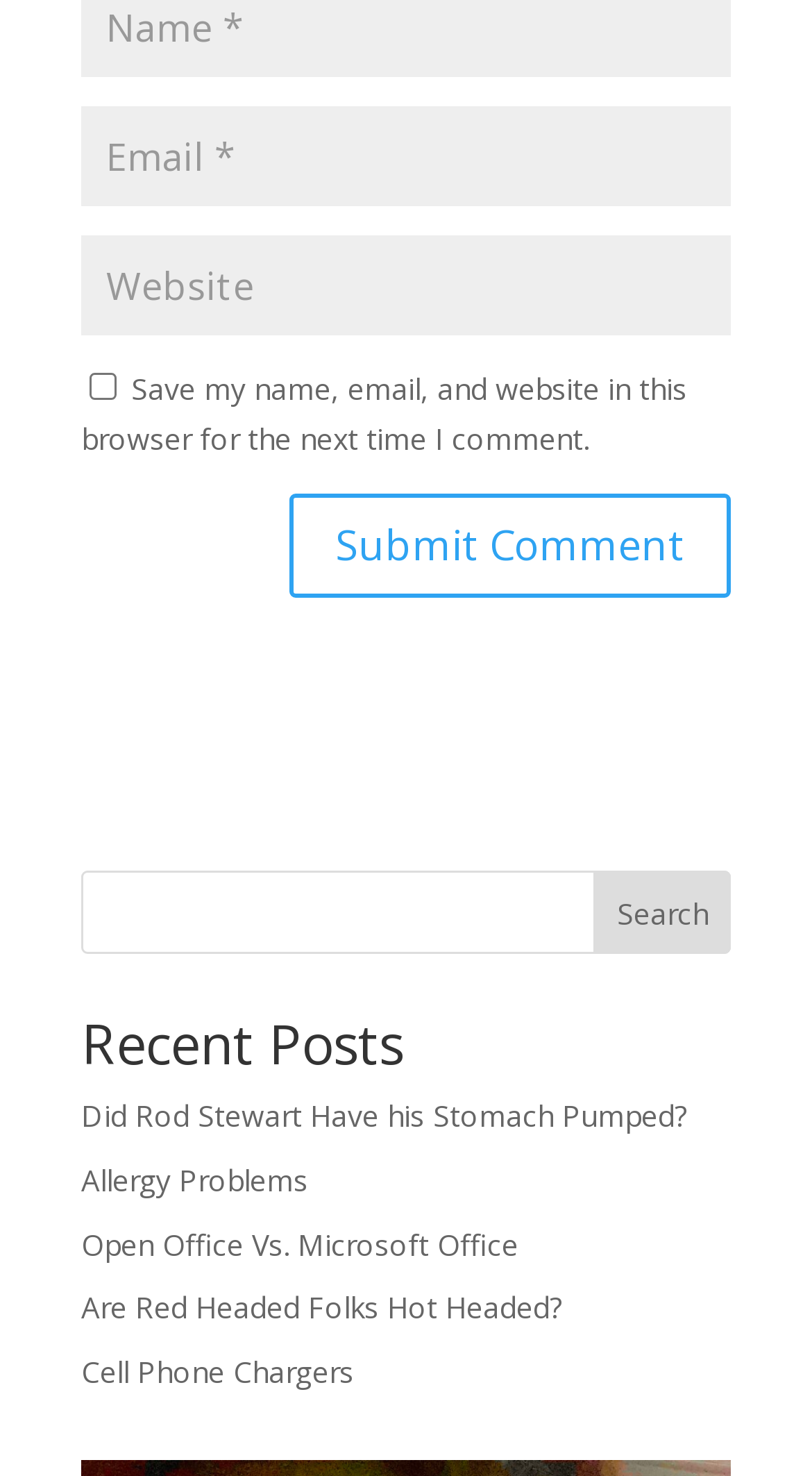How many textboxes are there?
Please provide a single word or phrase based on the screenshot.

3